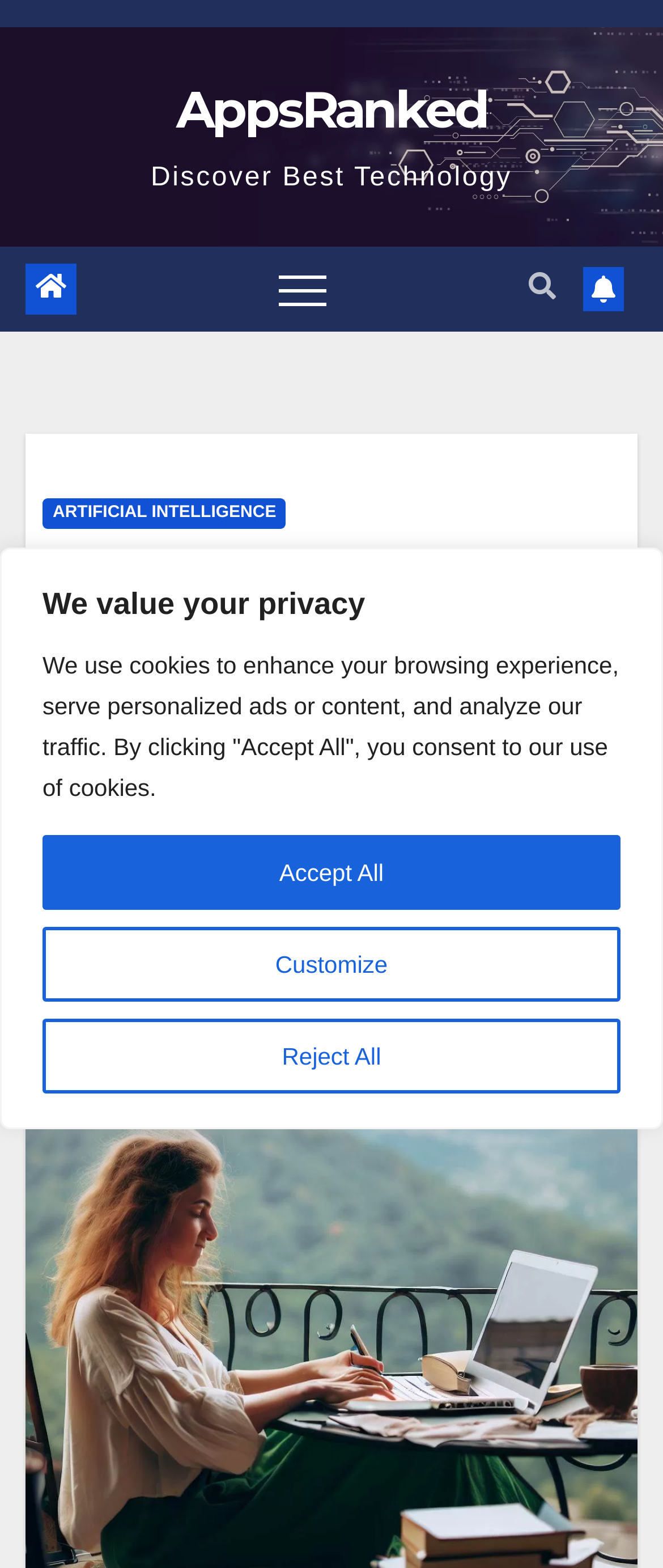What is the name of the website?
Provide a detailed and extensive answer to the question.

I determined the answer by looking at the link element with the text 'AppsRanked' at coordinates [0.265, 0.05, 0.735, 0.09]. This suggests that 'AppsRanked' is the name of the website.